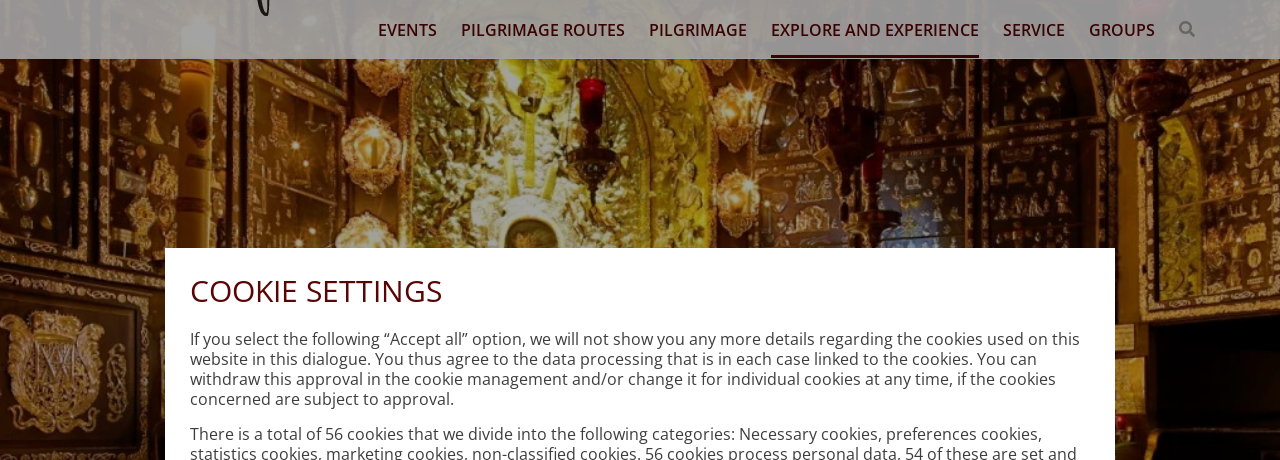Offer an in-depth caption of the image, mentioning all notable aspects.

The image showcases an interior view of the Altötting Gnadenkapelle, a significant pilgrimage site renowned for its striking black Madonna. The ornate decor surrounding the Madonna features intricate gold detailing and religious iconography, creating a sacred atmosphere for visitors. This visual representation highlights the chapel's importance to the spiritual heritage of Altötting, inviting pilgrims and tourists alike to appreciate its artistic and historical significance. In addition to the stunning artwork, the image captures the warm, inviting ambiance of this sacred space, reflecting the devotion and reverence of those who visit.